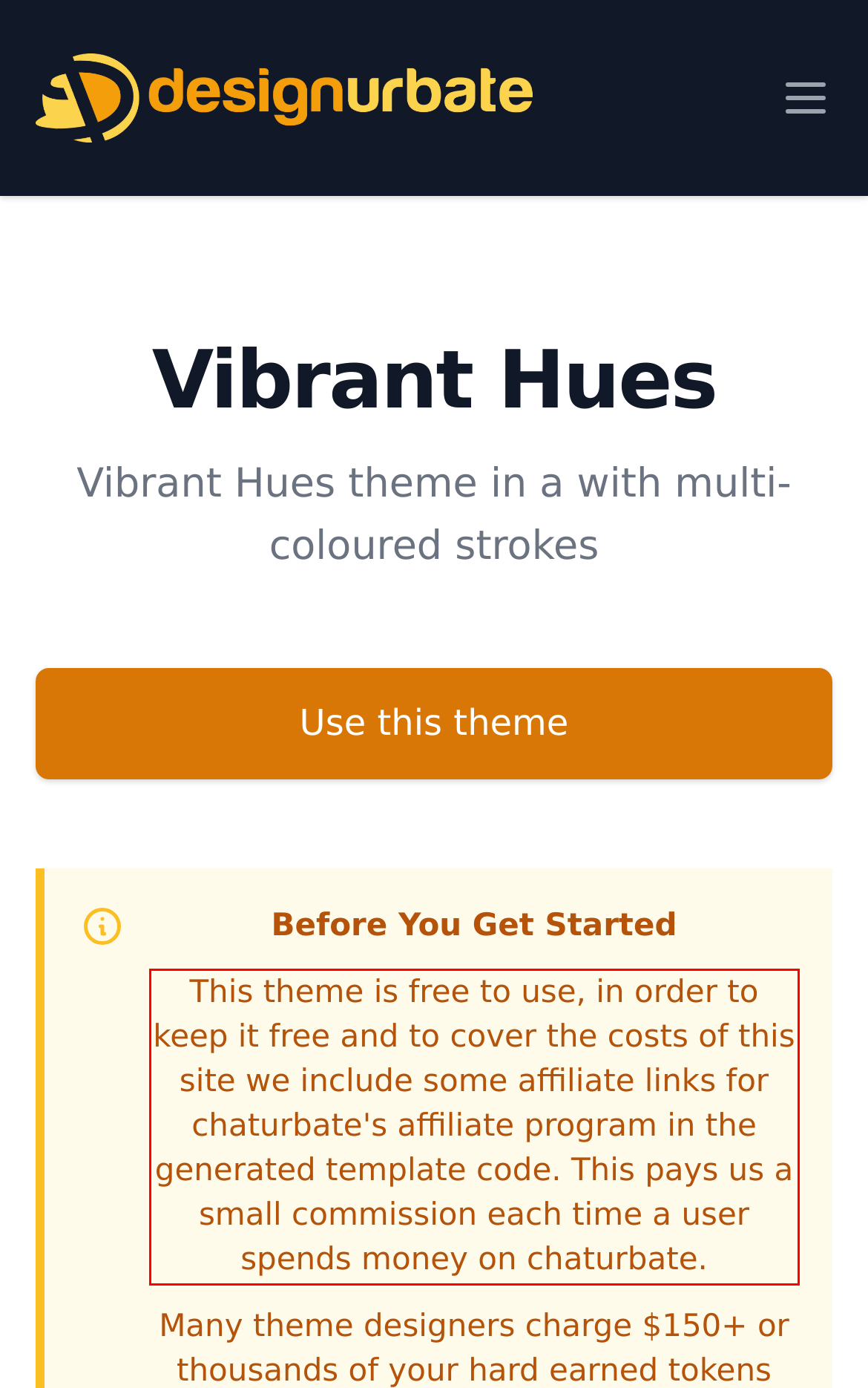Within the provided webpage screenshot, find the red rectangle bounding box and perform OCR to obtain the text content.

This theme is free to use, in order to keep it free and to cover the costs of this site we include some affiliate links for chaturbate's affiliate program in the generated template code. This pays us a small commission each time a user spends money on chaturbate.